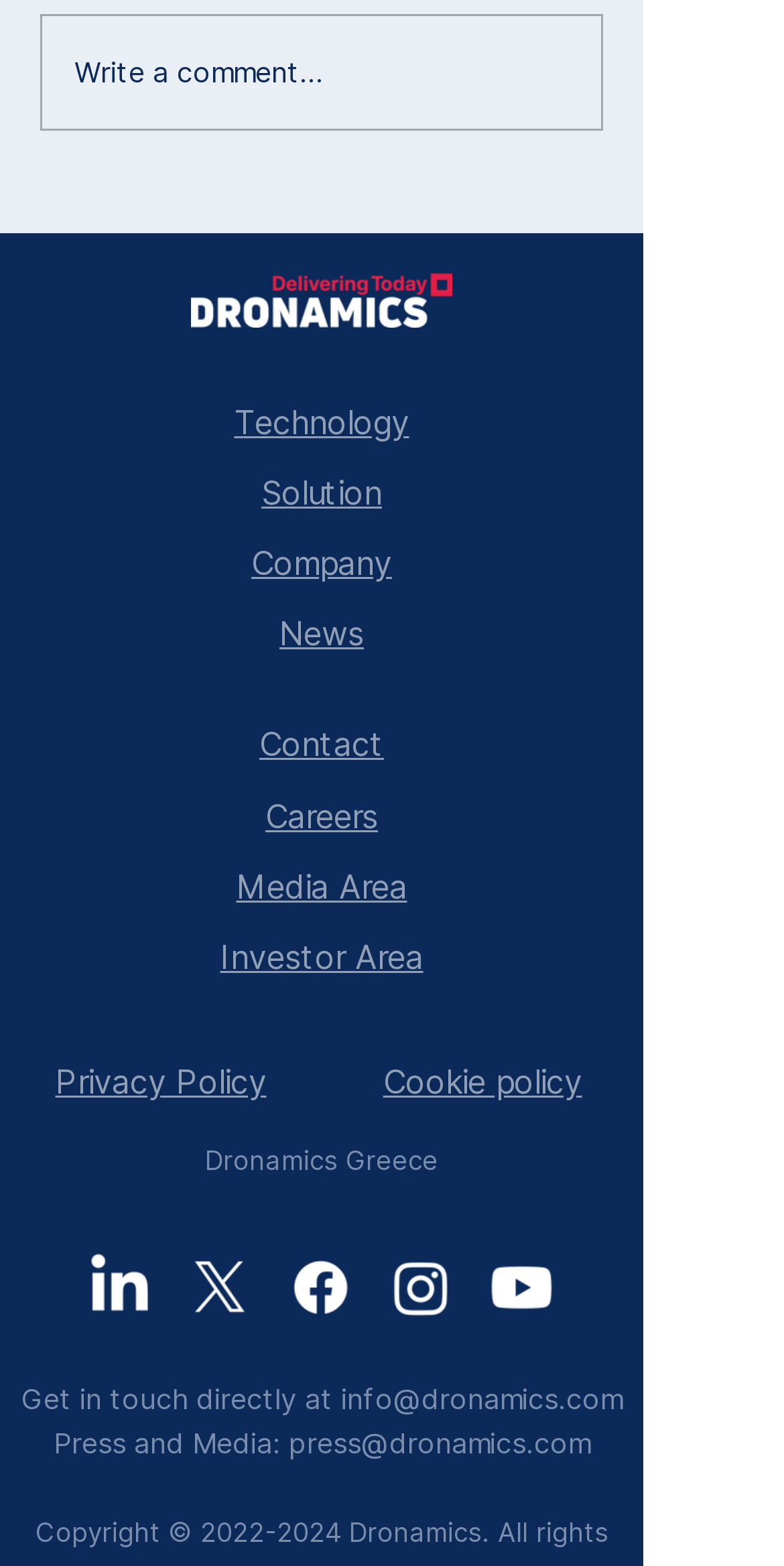Identify the bounding box coordinates of the specific part of the webpage to click to complete this instruction: "Write a comment".

[0.054, 0.01, 0.767, 0.082]